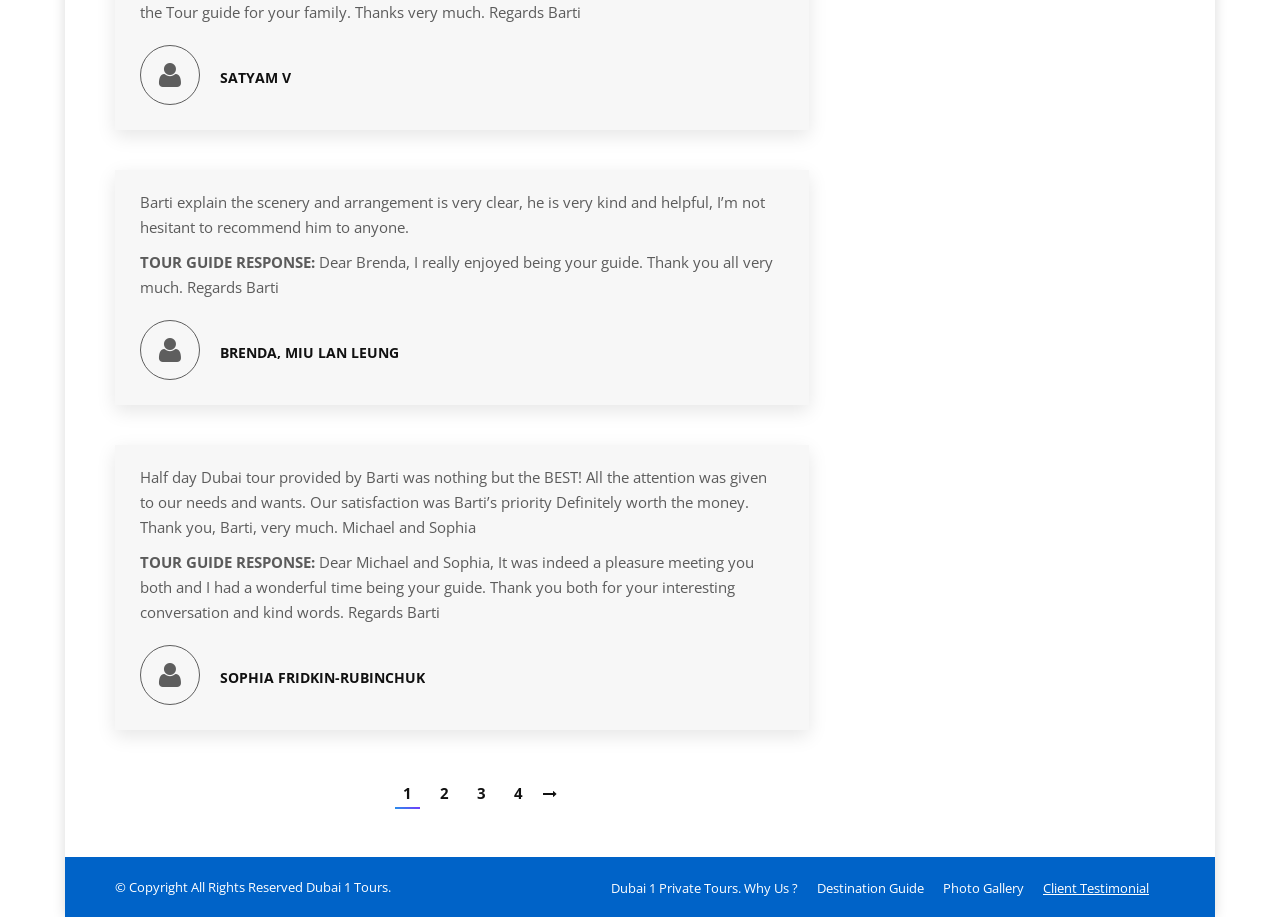Please identify the bounding box coordinates of the element's region that should be clicked to execute the following instruction: "go to page 4". The bounding box coordinates must be four float numbers between 0 and 1, i.e., [left, top, right, bottom].

[0.395, 0.878, 0.414, 0.907]